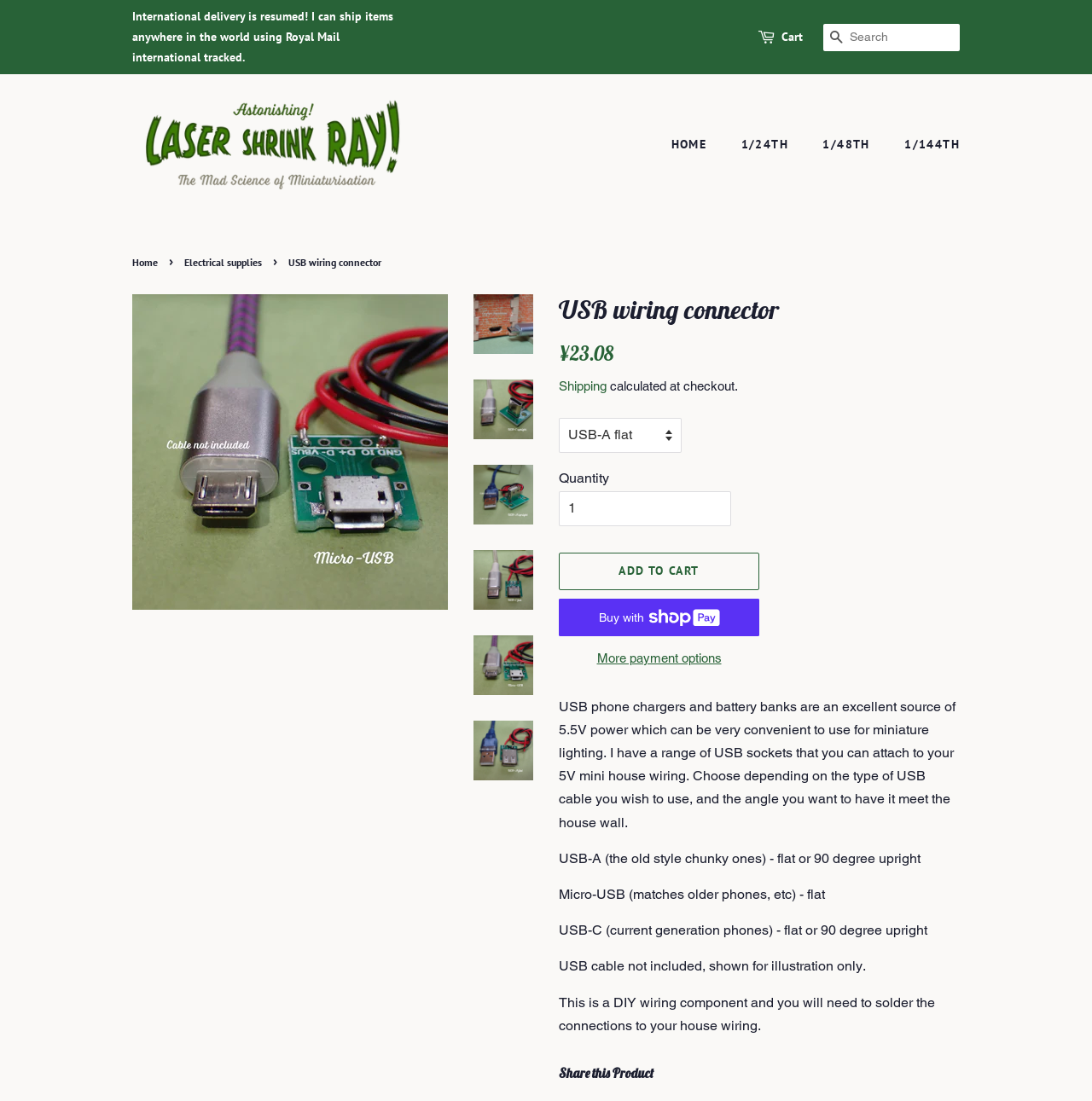Determine the bounding box for the UI element as described: "Buy now with ShopPayBuy with". The coordinates should be represented as four float numbers between 0 and 1, formatted as [left, top, right, bottom].

[0.512, 0.543, 0.695, 0.578]